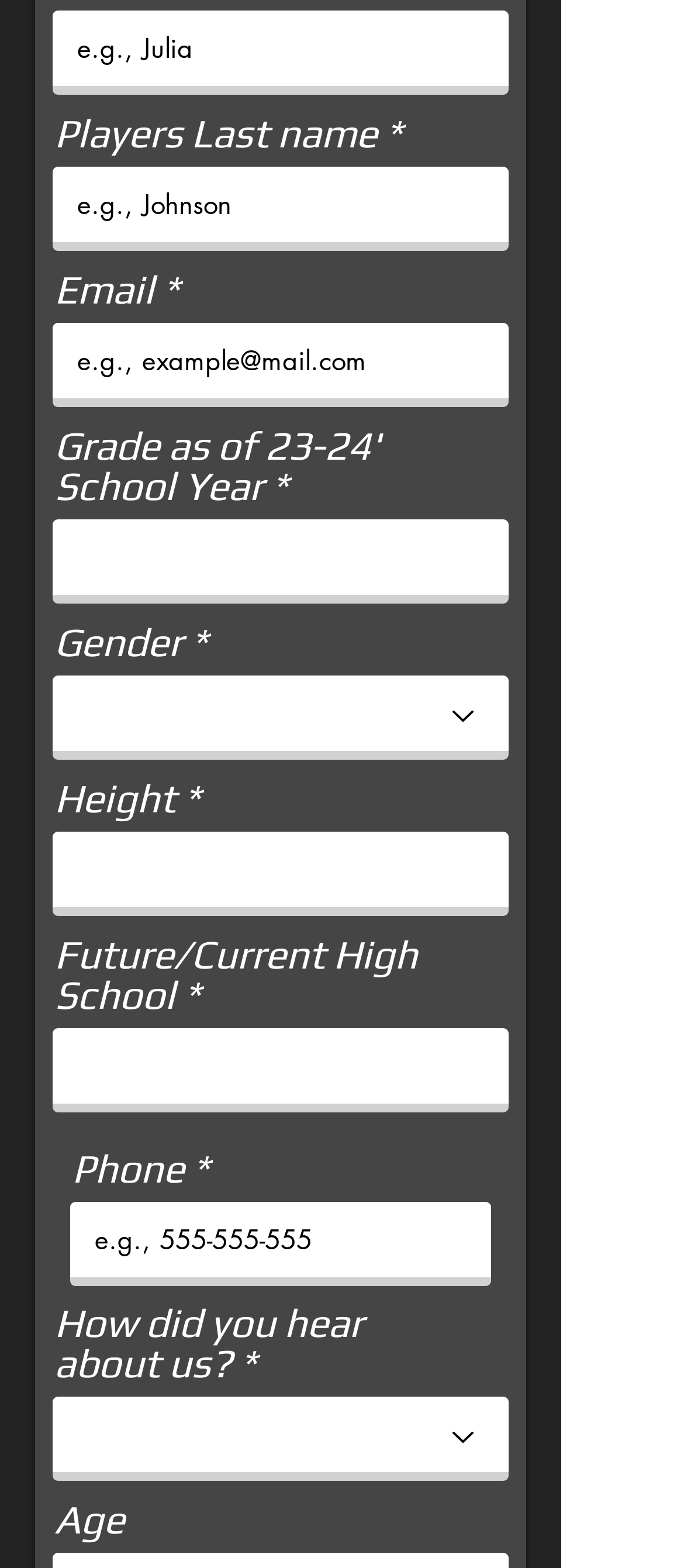What is the last field on the form?
Respond with a short answer, either a single word or a phrase, based on the image.

Age